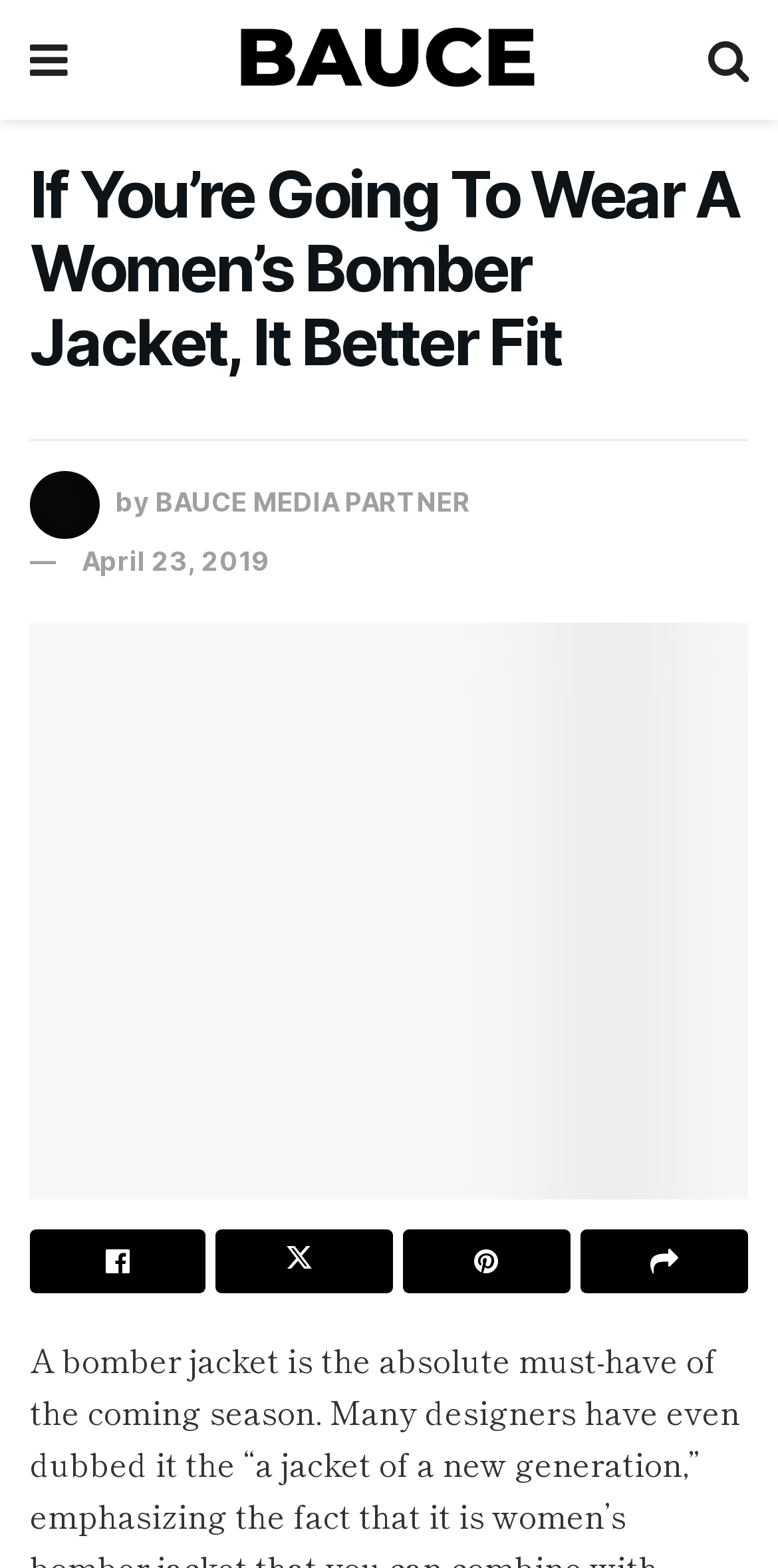Describe the entire webpage, focusing on both content and design.

The webpage appears to be an article about women's bomber jackets, with a focus on the importance of a good fit. At the top left of the page, there is a small icon and a link to "BAUCE", which is likely the website's logo. Next to it, there is a heading that reads "If You're Going To Wear A Women's Bomber Jacket, It Better Fit", which is the title of the article.

Below the title, there is a small image with the text "mm" and a byline that reads "by BAUCE MEDIA PARTNER". The date "April 23, 2019" is also displayed nearby. The main content of the article is a large link that reads "bomber coat", which is accompanied by a large image of a bomber jacket.

At the bottom of the page, there are several social media links, including Facebook, Twitter, and Instagram, represented by their respective icons. There is also a small image with no text, which may be a spacer or a decorative element.

Overall, the webpage has a clean and simple layout, with a focus on the article's title and main content. The use of images and icons adds visual interest and breaks up the text.